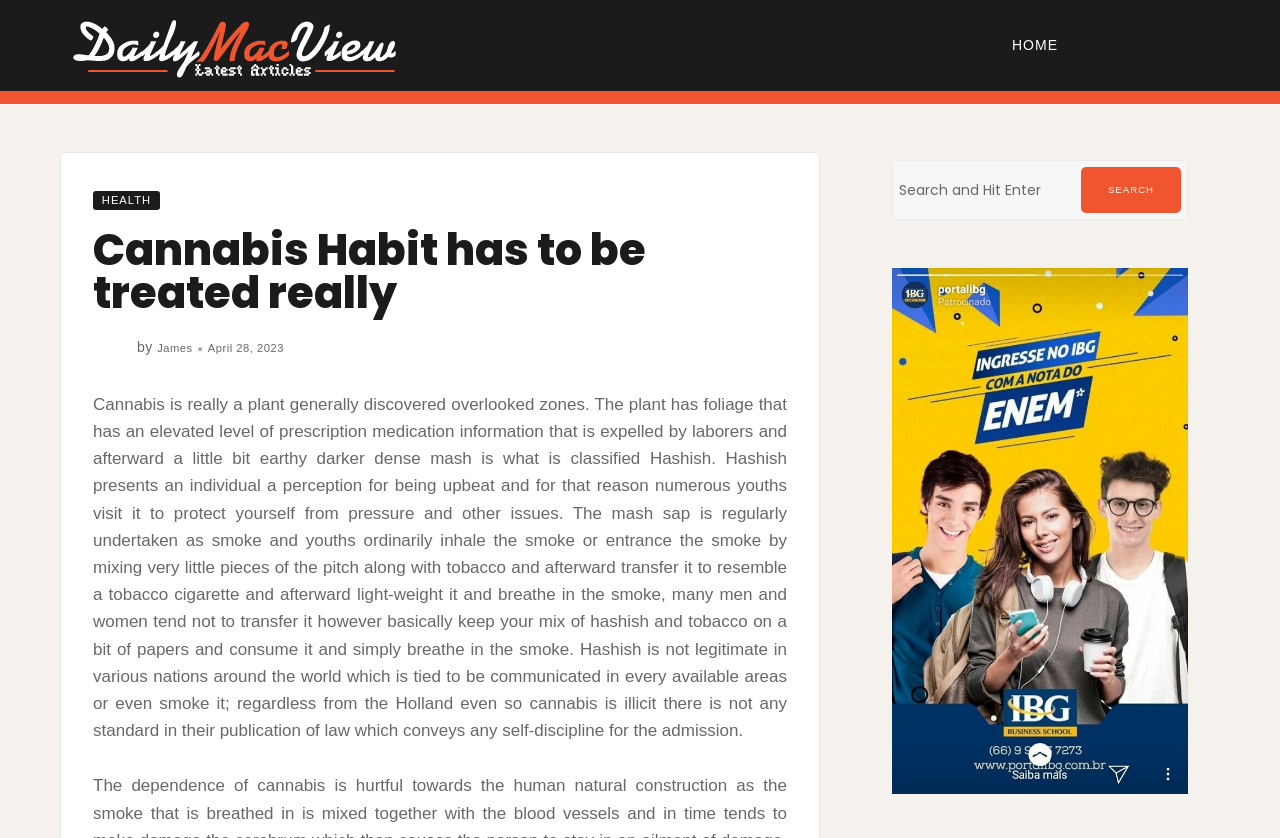Pinpoint the bounding box coordinates of the area that should be clicked to complete the following instruction: "Click the 'HEALTH' link". The coordinates must be given as four float numbers between 0 and 1, i.e., [left, top, right, bottom].

[0.073, 0.223, 0.137, 0.253]